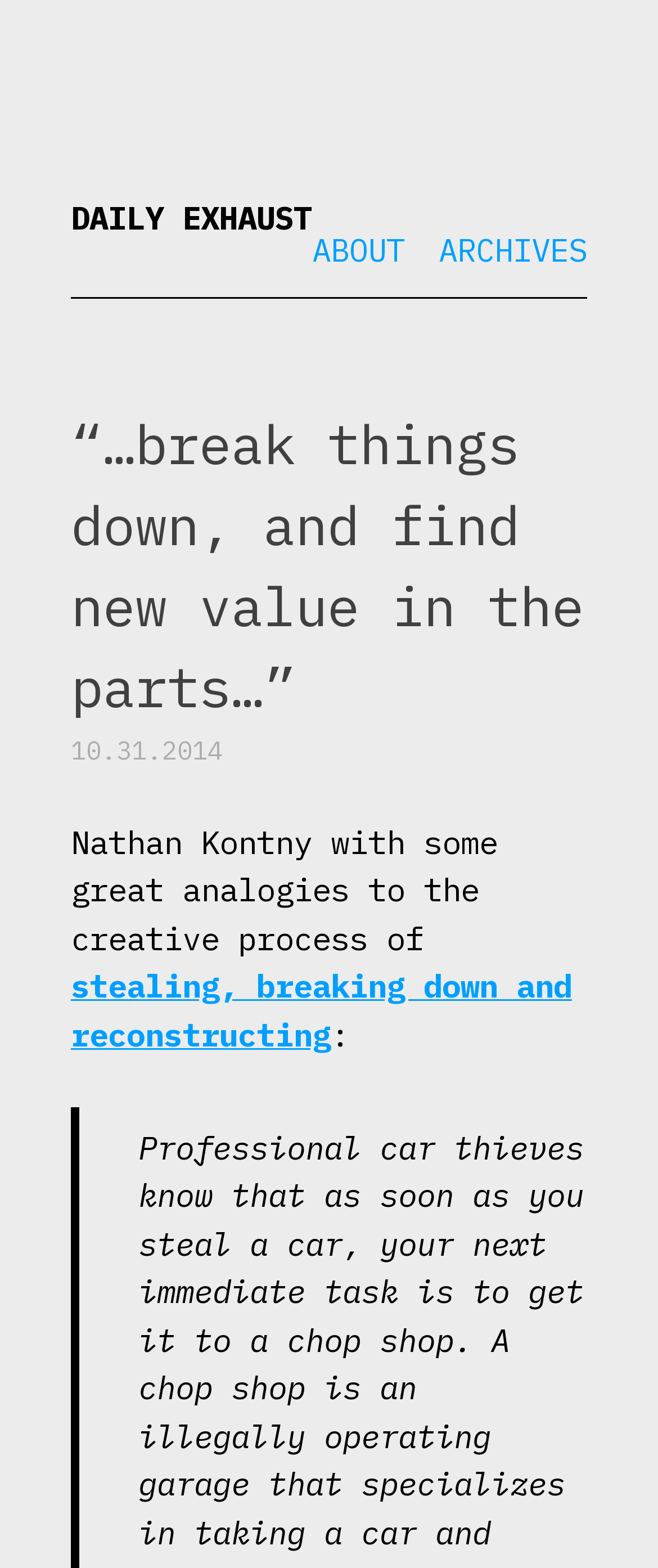What is the topic of the text that starts with 'Nathan Kontny with some great analogies...'?
Please use the image to provide a one-word or short phrase answer.

creative process